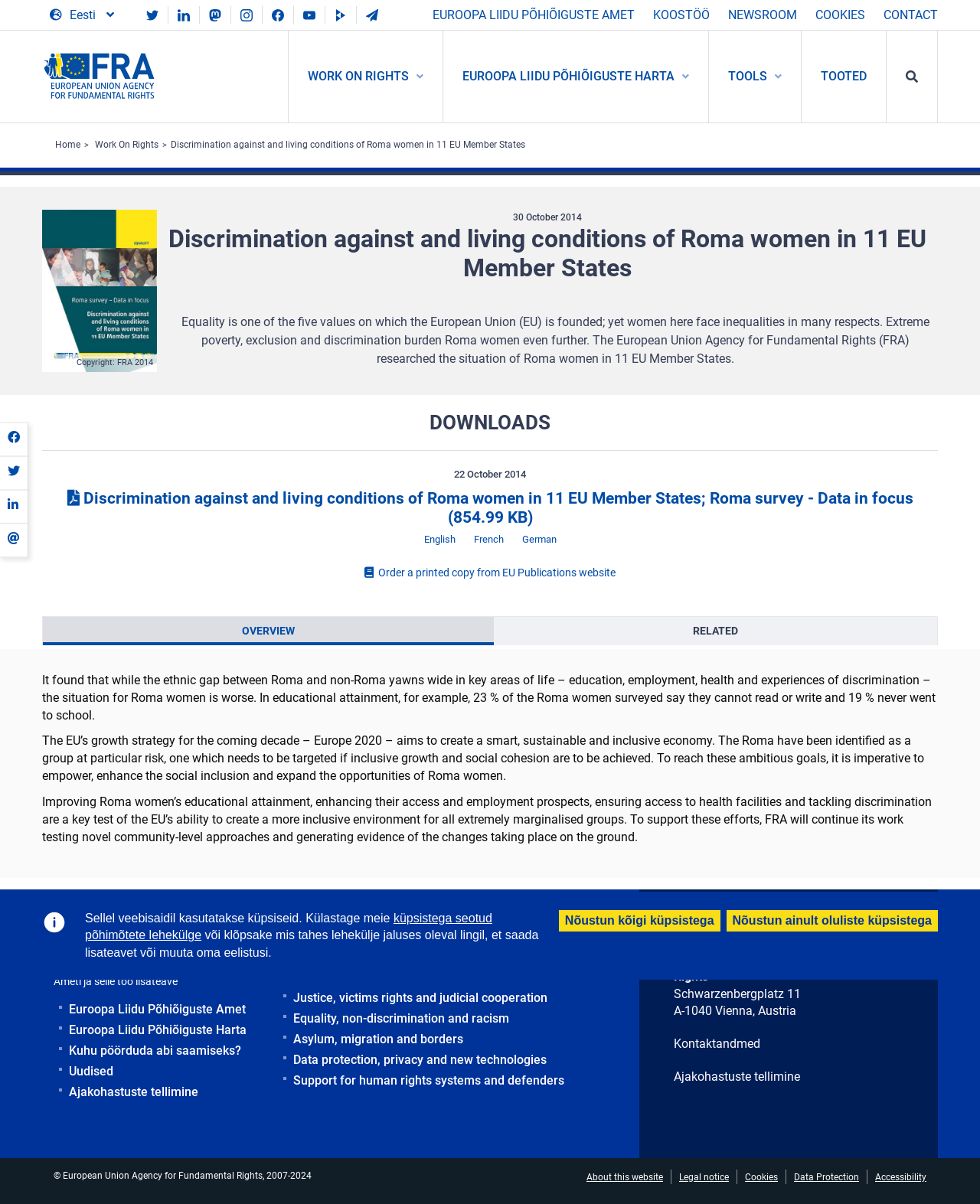Could you specify the bounding box coordinates for the clickable section to complete the following instruction: "Go to Home page"?

[0.043, 0.025, 0.184, 0.102]